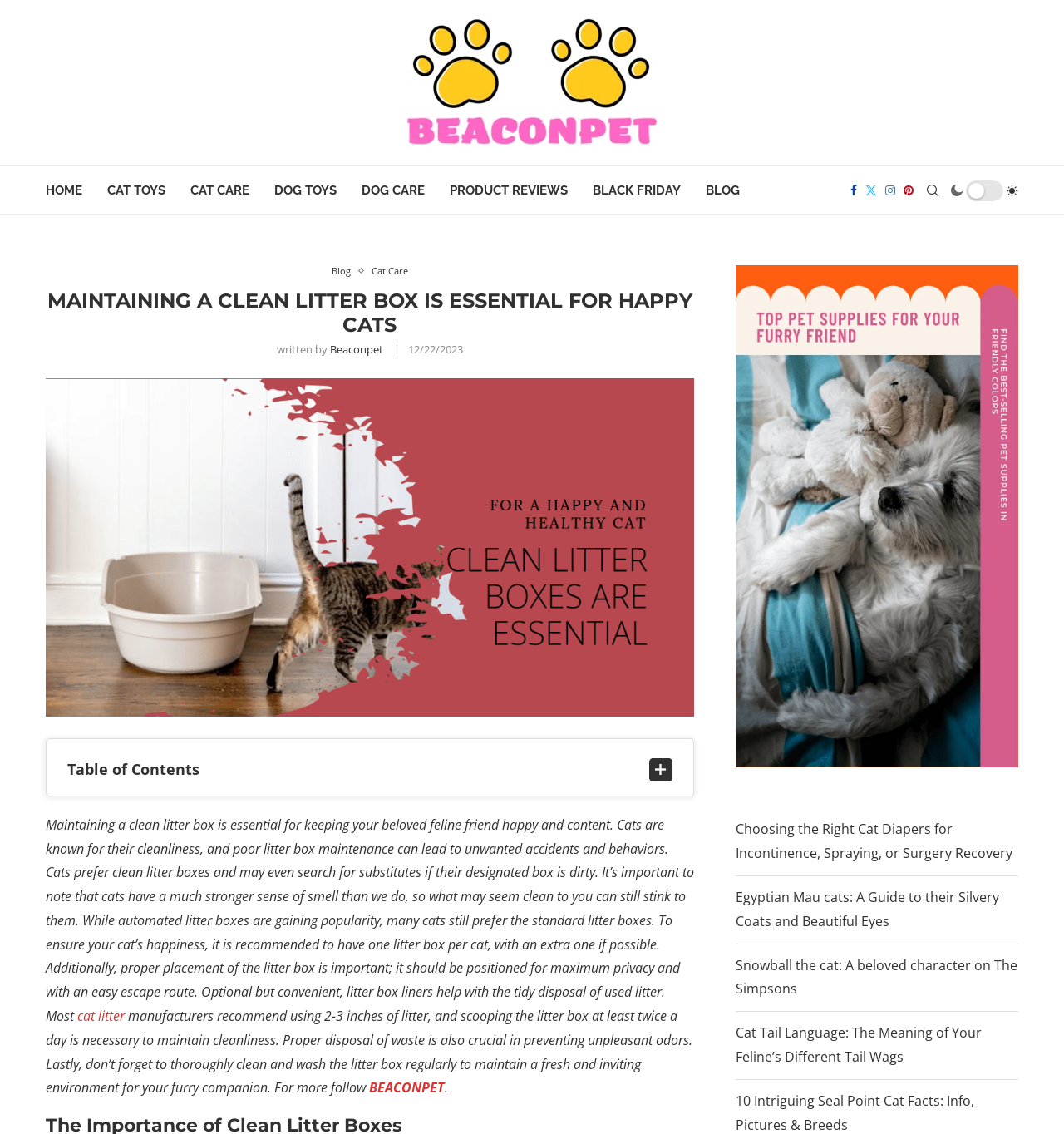Find the bounding box coordinates of the element I should click to carry out the following instruction: "Search for something".

[0.869, 0.147, 0.884, 0.189]